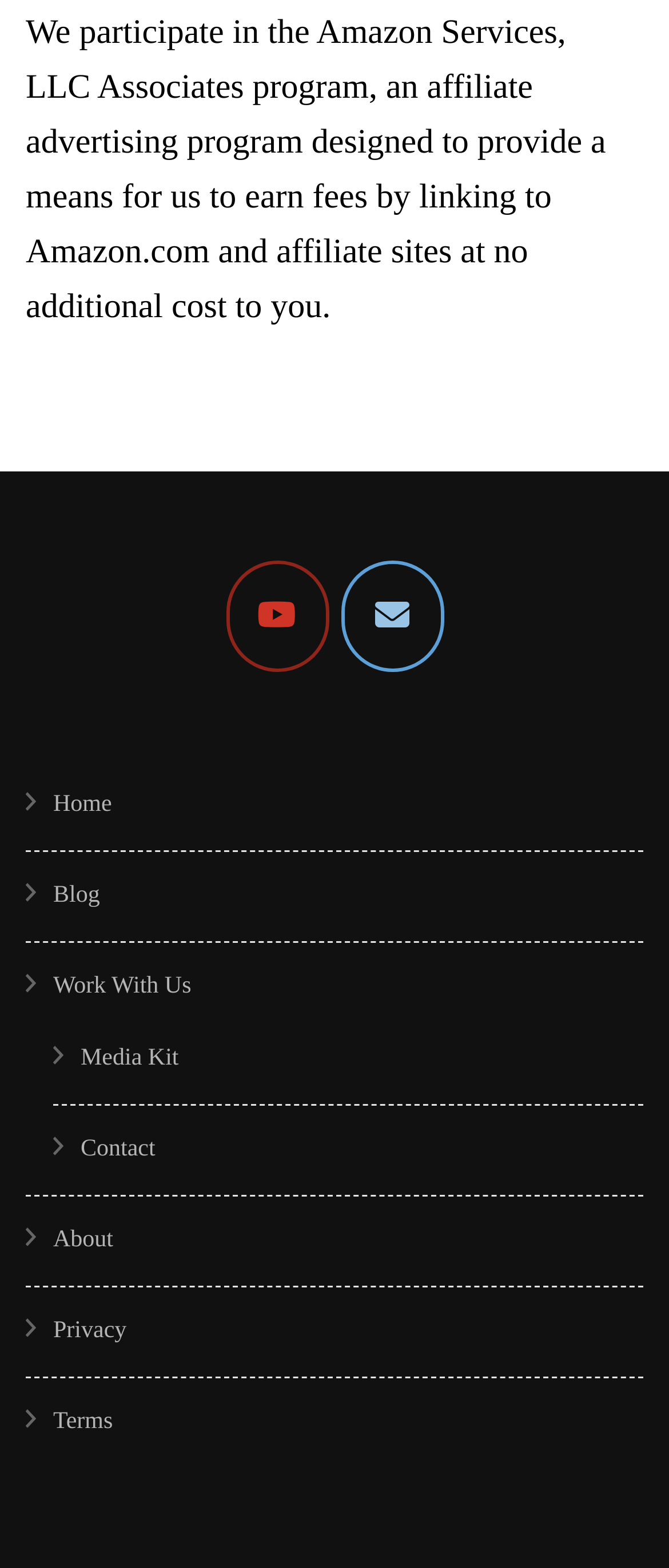What is the last link in the footer section?
Please provide a single word or phrase as the answer based on the screenshot.

Terms